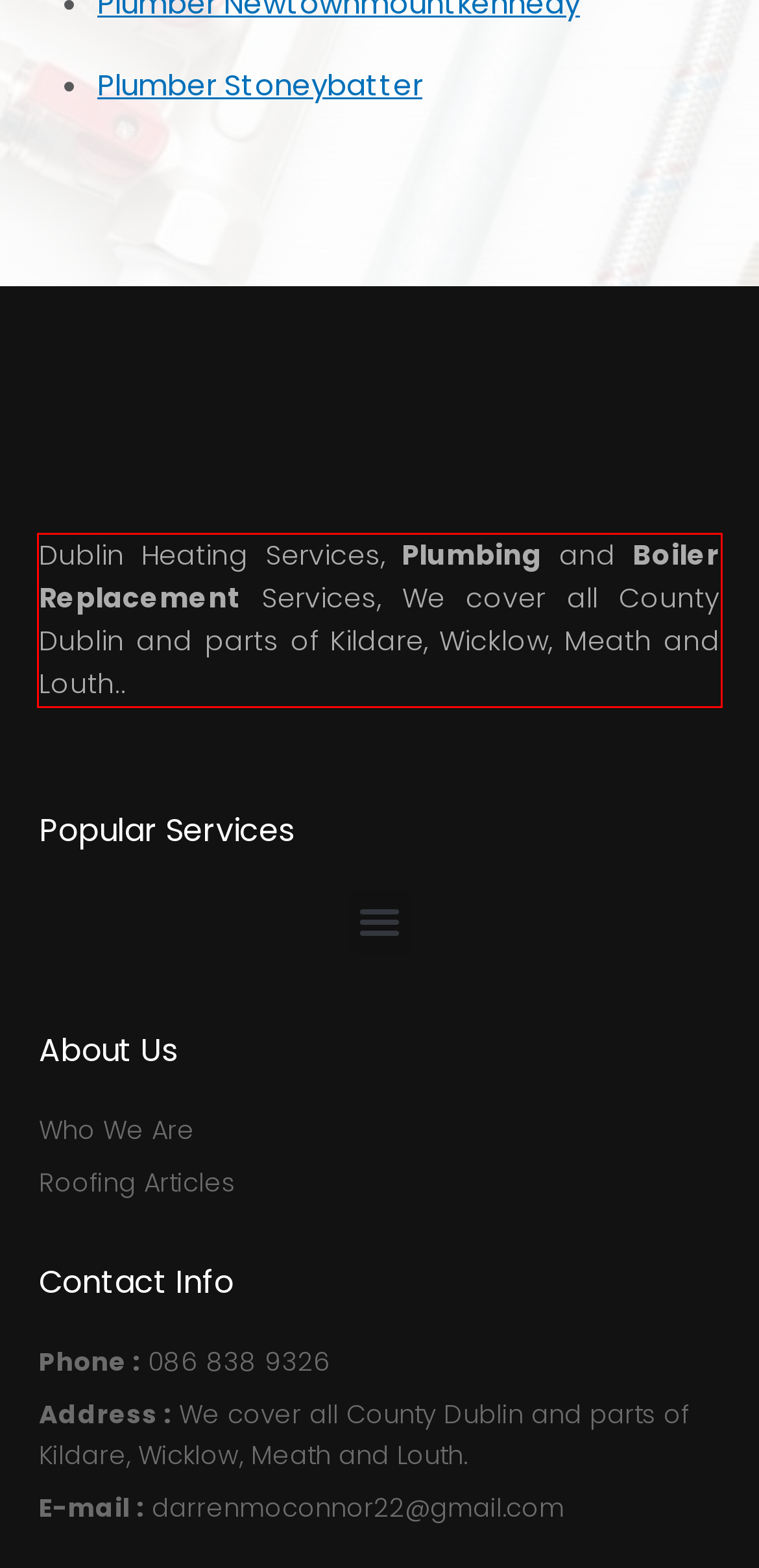Examine the screenshot of the webpage, locate the red bounding box, and generate the text contained within it.

Dublin Heating Services, Plumbing and Boiler Replacement Services, We cover all County Dublin and parts of Kildare, Wicklow, Meath and Louth..